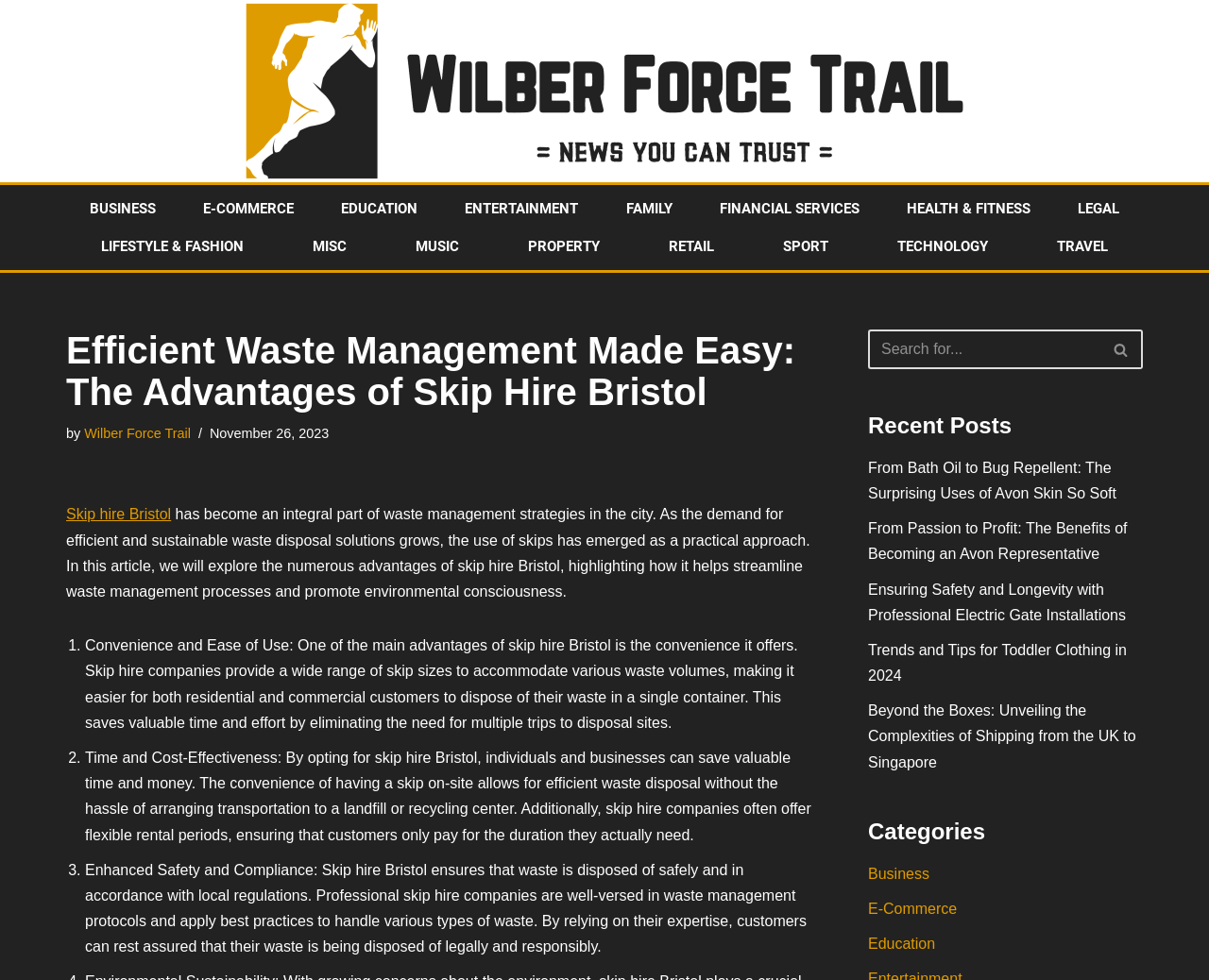What are the advantages of skip hire Bristol?
Refer to the image and give a detailed answer to the query.

The advantages of skip hire Bristol are listed in the article as convenience and ease of use, time and cost-effectiveness, and enhanced safety and compliance. These advantages are explained in detail in the article, highlighting how skip hire Bristol can streamline waste management processes and promote environmental consciousness.